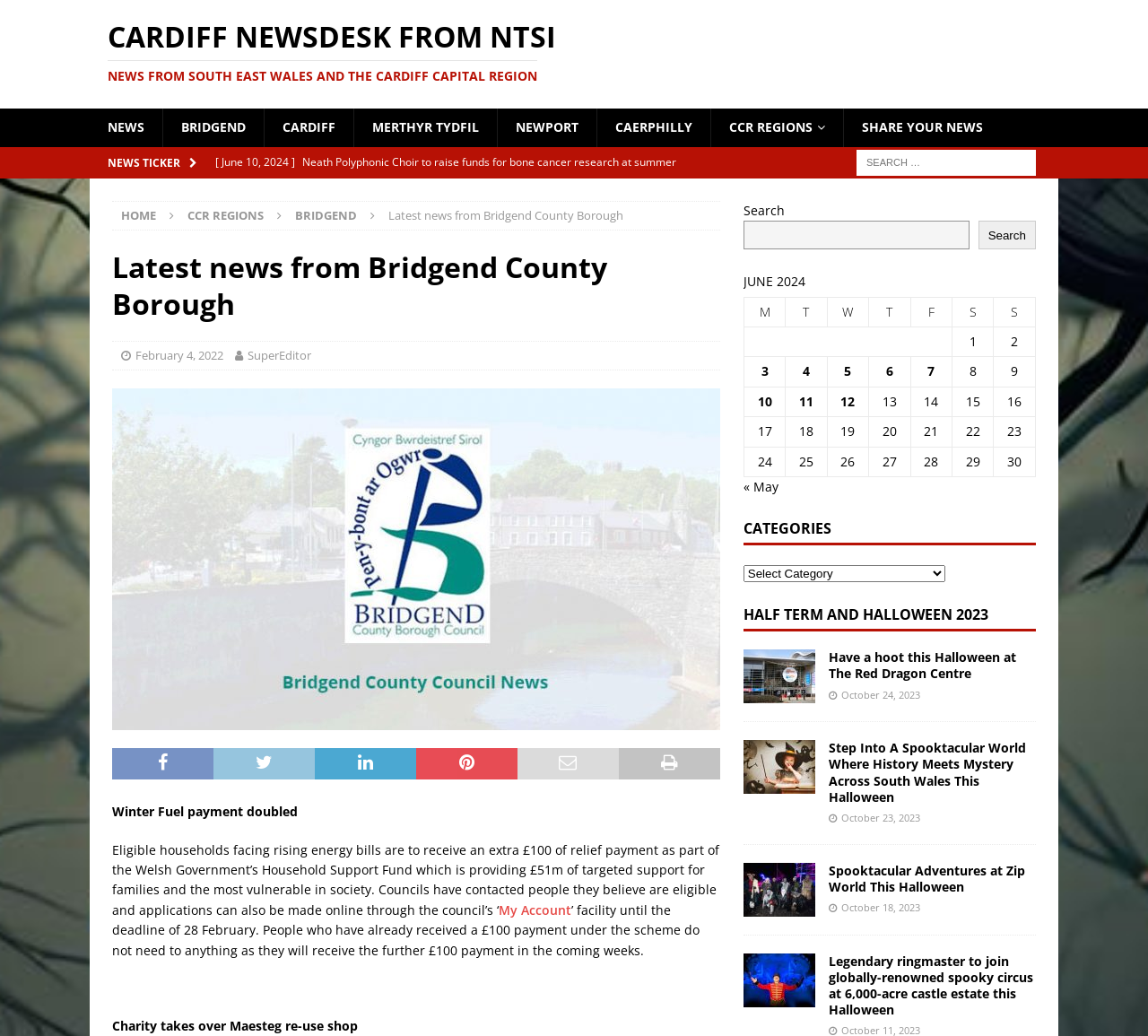Show me the bounding box coordinates of the clickable region to achieve the task as per the instruction: "Search for news".

[0.746, 0.144, 0.902, 0.17]